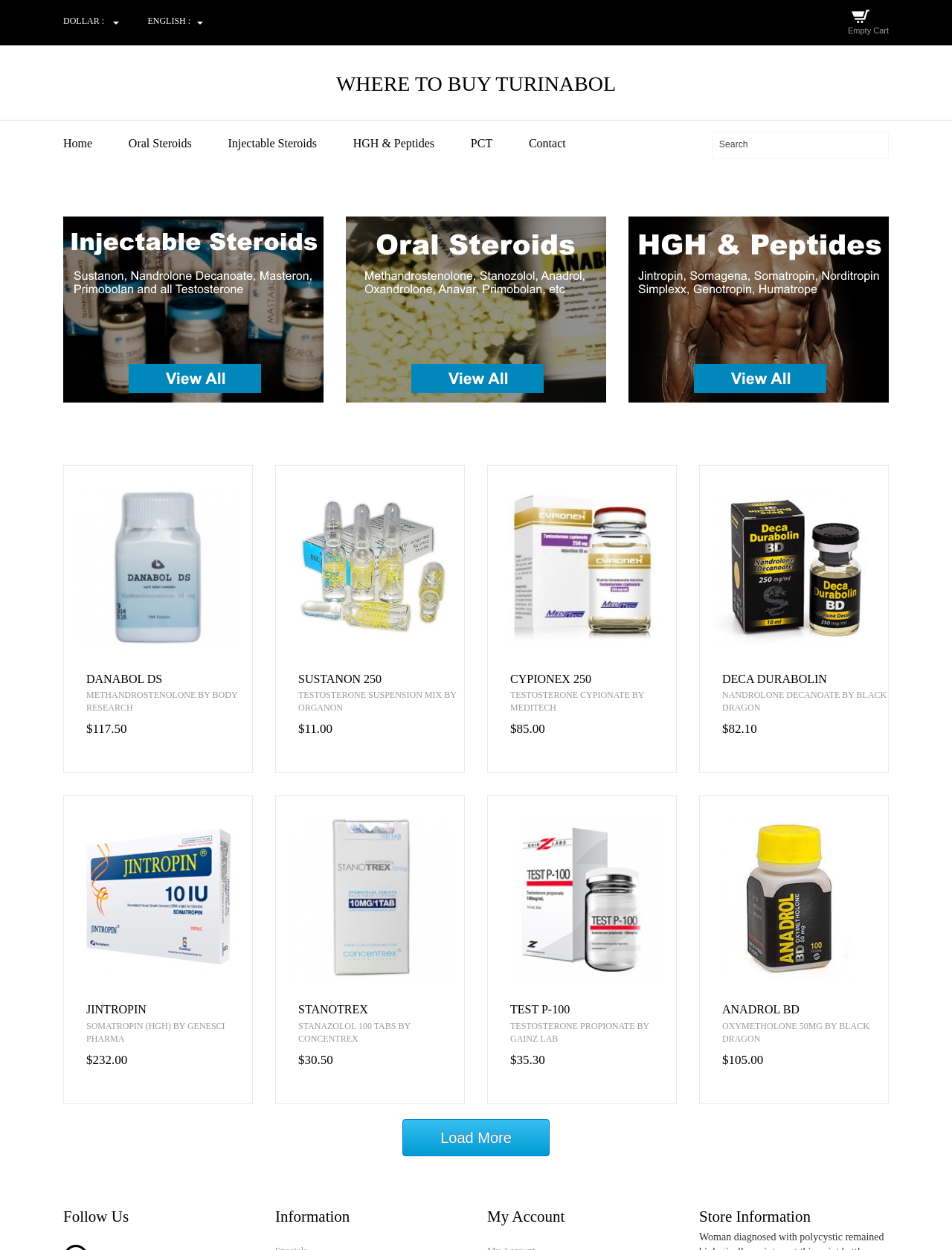Please identify the bounding box coordinates of the element's region that needs to be clicked to fulfill the following instruction: "Select currency". The bounding box coordinates should consist of four float numbers between 0 and 1, i.e., [left, top, right, bottom].

[0.066, 0.018, 0.118, 0.029]